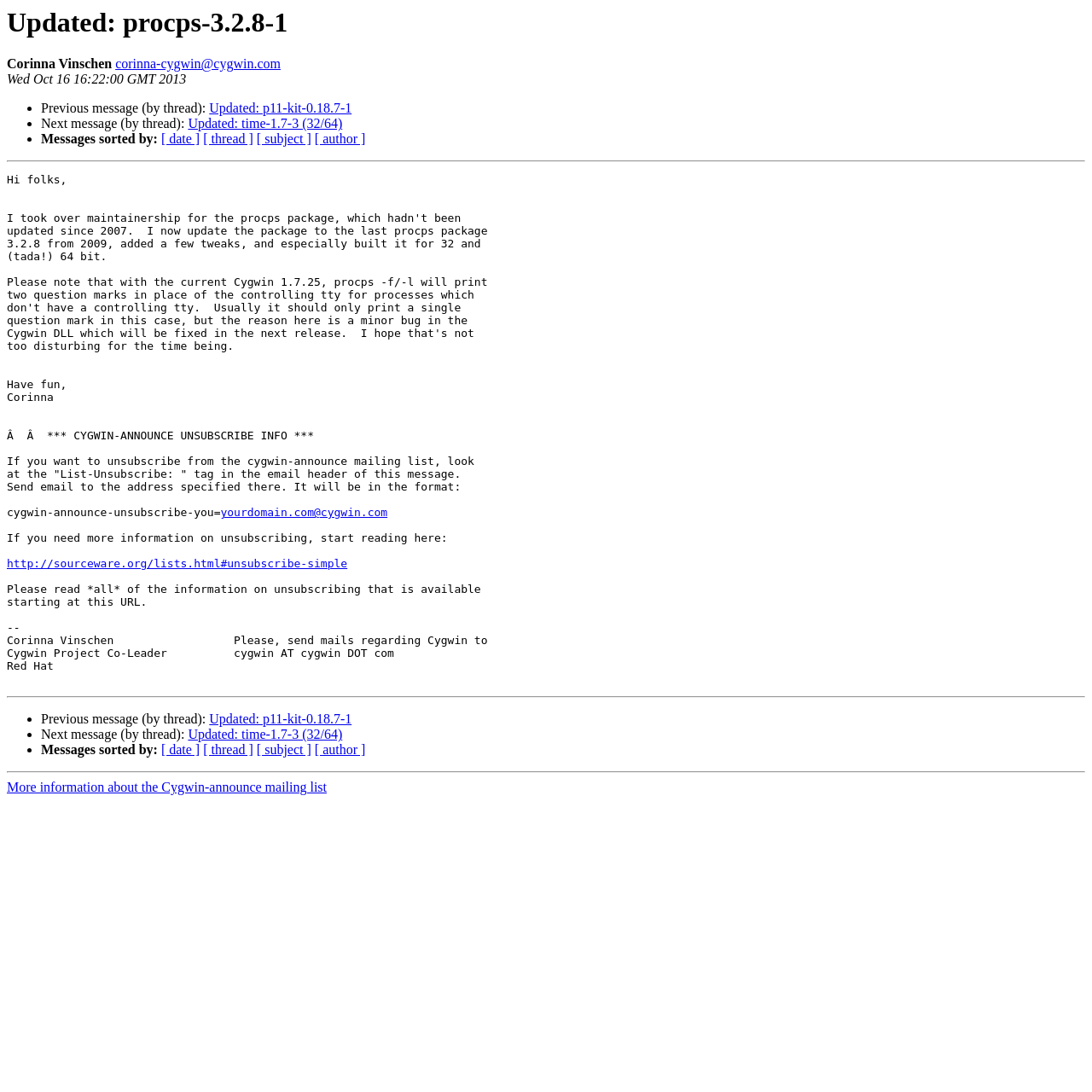Who is the author of this message?
Using the information from the image, provide a comprehensive answer to the question.

The author of this message is Corinna Vinschen, which is mentioned in the text 'Hi folks,...' and also at the end of the message 'Please, send mails regarding Cygwin to cygwin AT cygwin DOT com
Corinna Vinschen'.